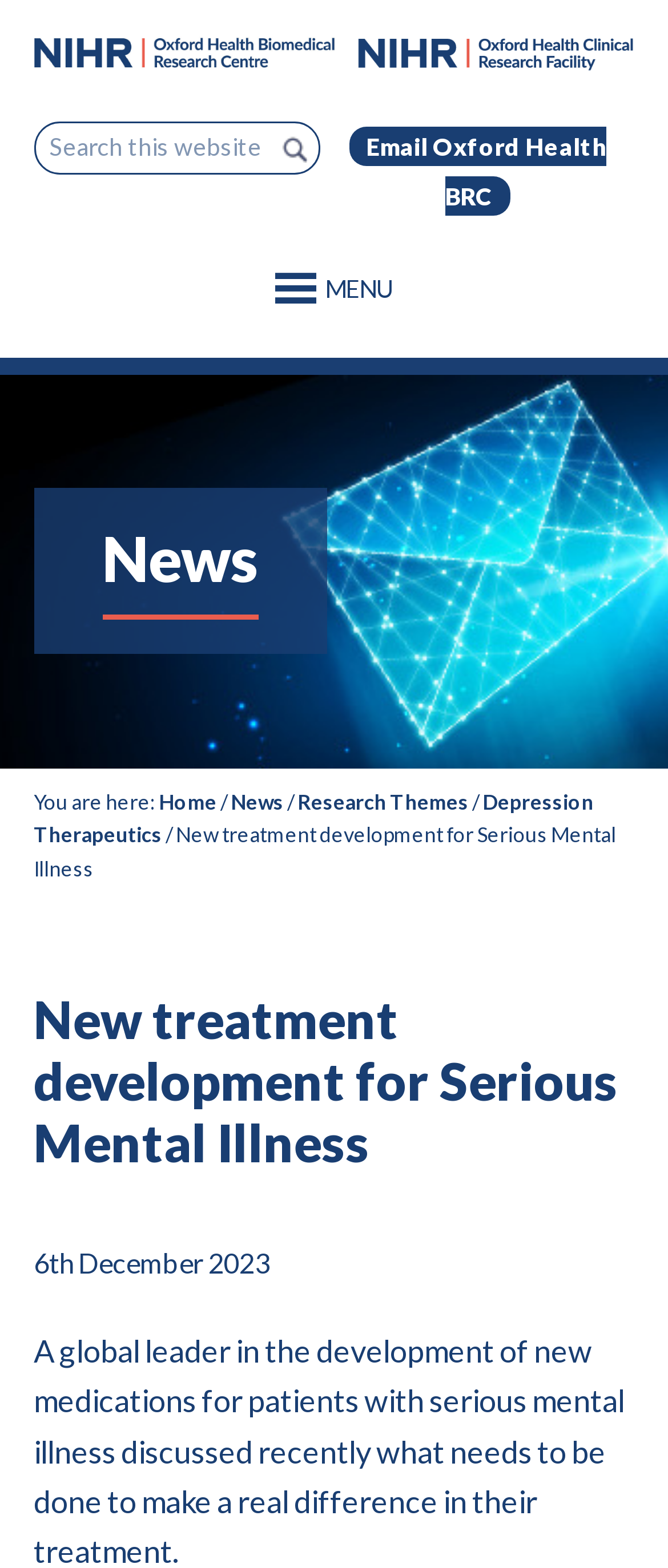Kindly provide the bounding box coordinates of the section you need to click on to fulfill the given instruction: "Click NIHR Oxford Health Biomedical Centre logo".

[0.05, 0.026, 0.506, 0.05]